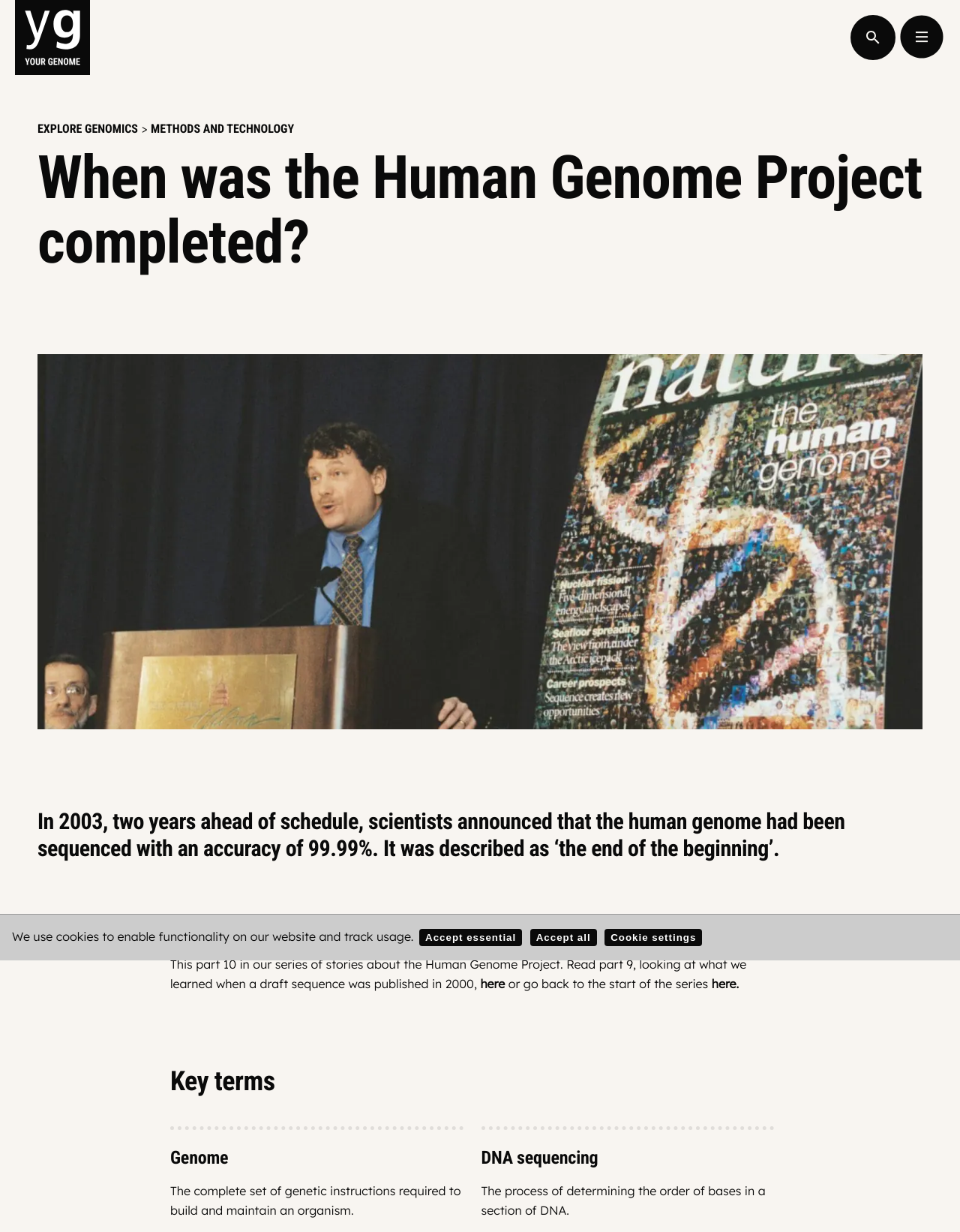Find the bounding box coordinates for the HTML element specified by: "de Gier, J.W.".

None